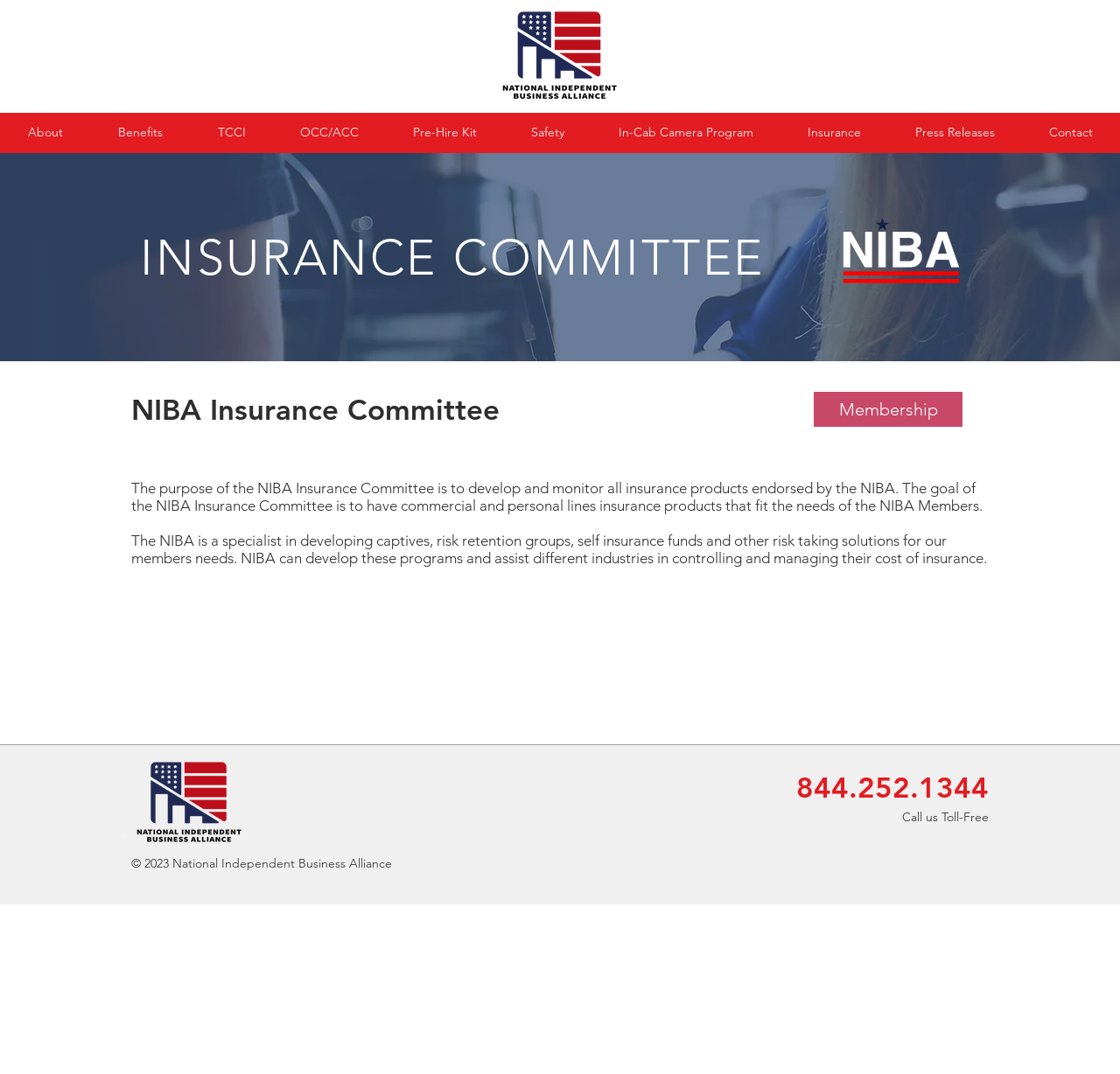What year is the copyright for the webpage?
Please use the image to deliver a detailed and complete answer.

I found the answer in the footer section of the webpage, which displays the copyright notice '© 2023 National Independent Business Alliance'.